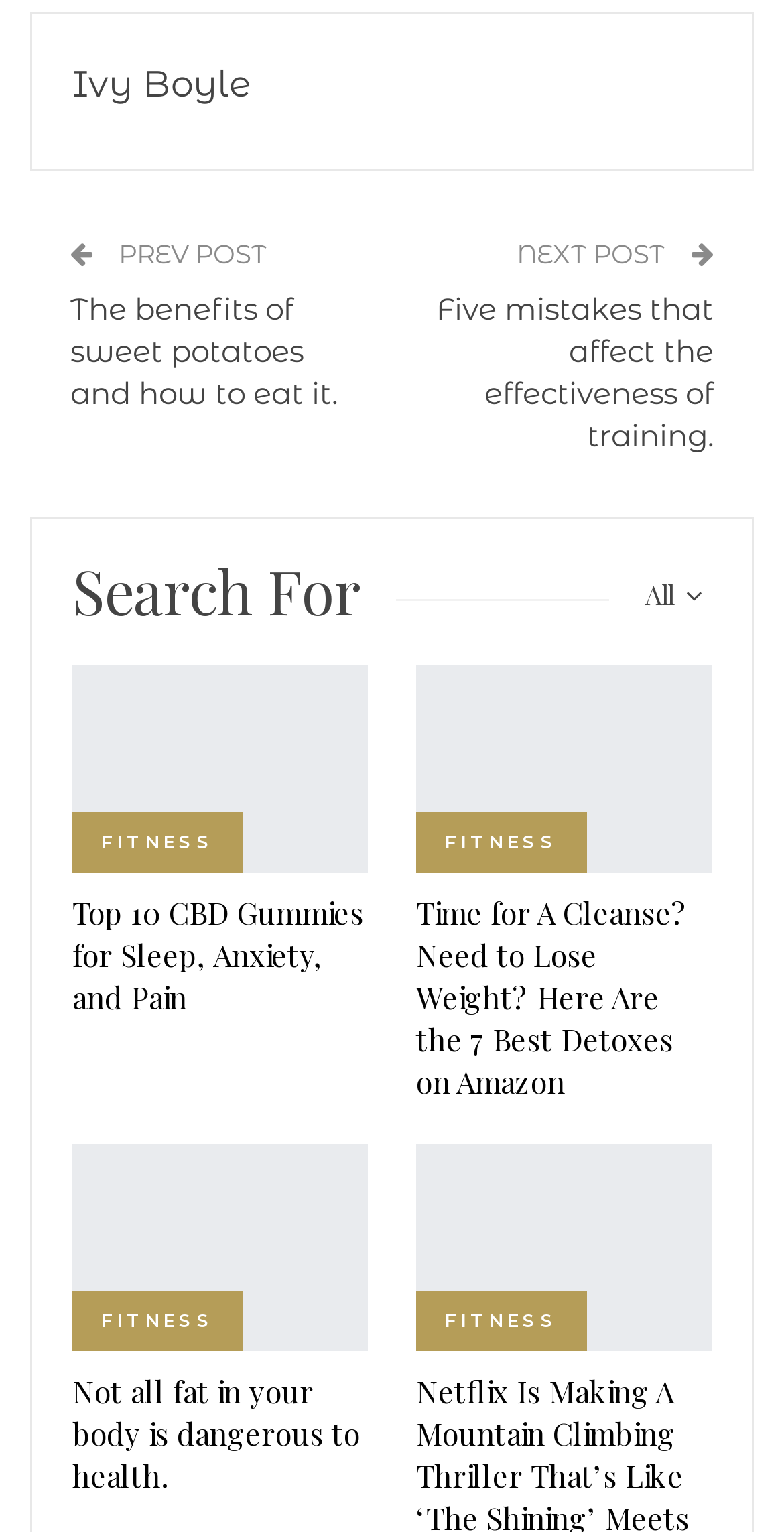Determine the bounding box coordinates of the UI element described below. Use the format (top-left x, top-left y, bottom-right x, bottom-right y) with floating point numbers between 0 and 1: Ivy Boyle

[0.092, 0.04, 0.321, 0.069]